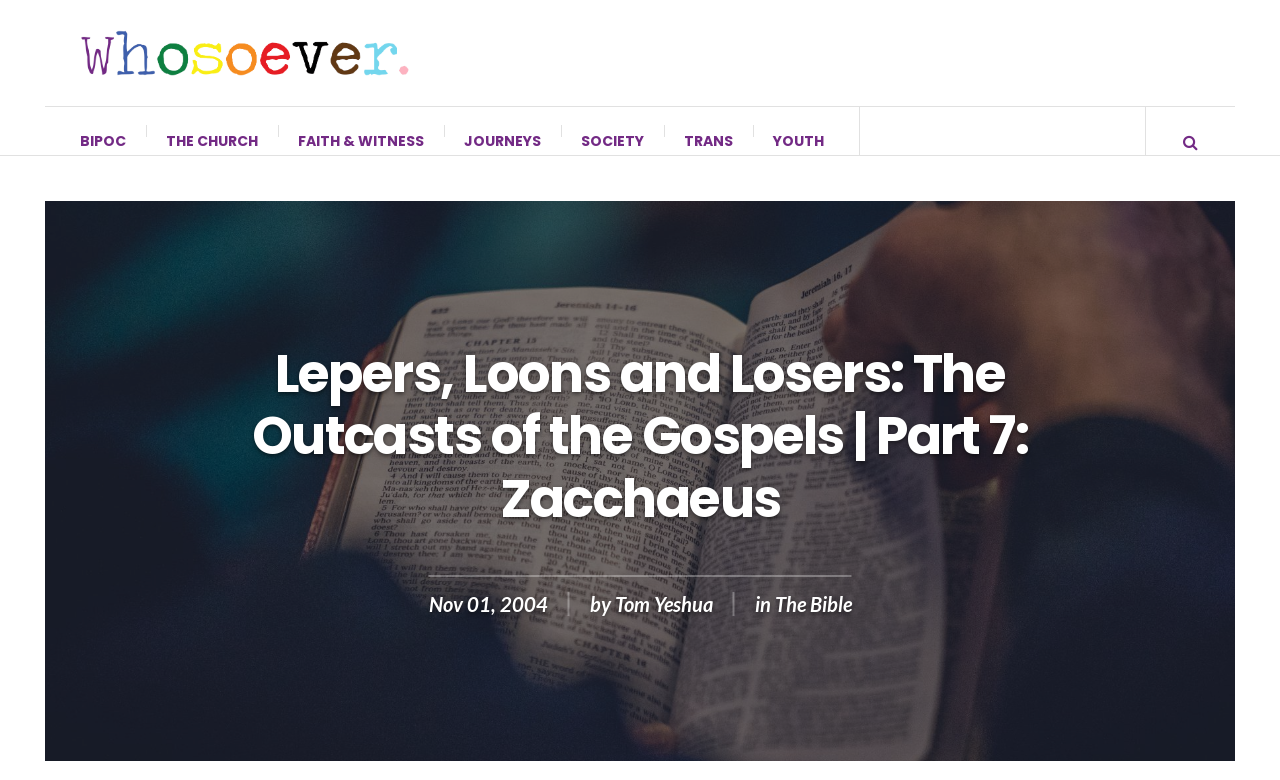Using the element description parent_node: BIPOC, predict the bounding box coordinates for the UI element. Provide the coordinates in (top-left x, top-left y, bottom-right x, bottom-right y) format with values ranging from 0 to 1.

[0.894, 0.137, 0.964, 0.224]